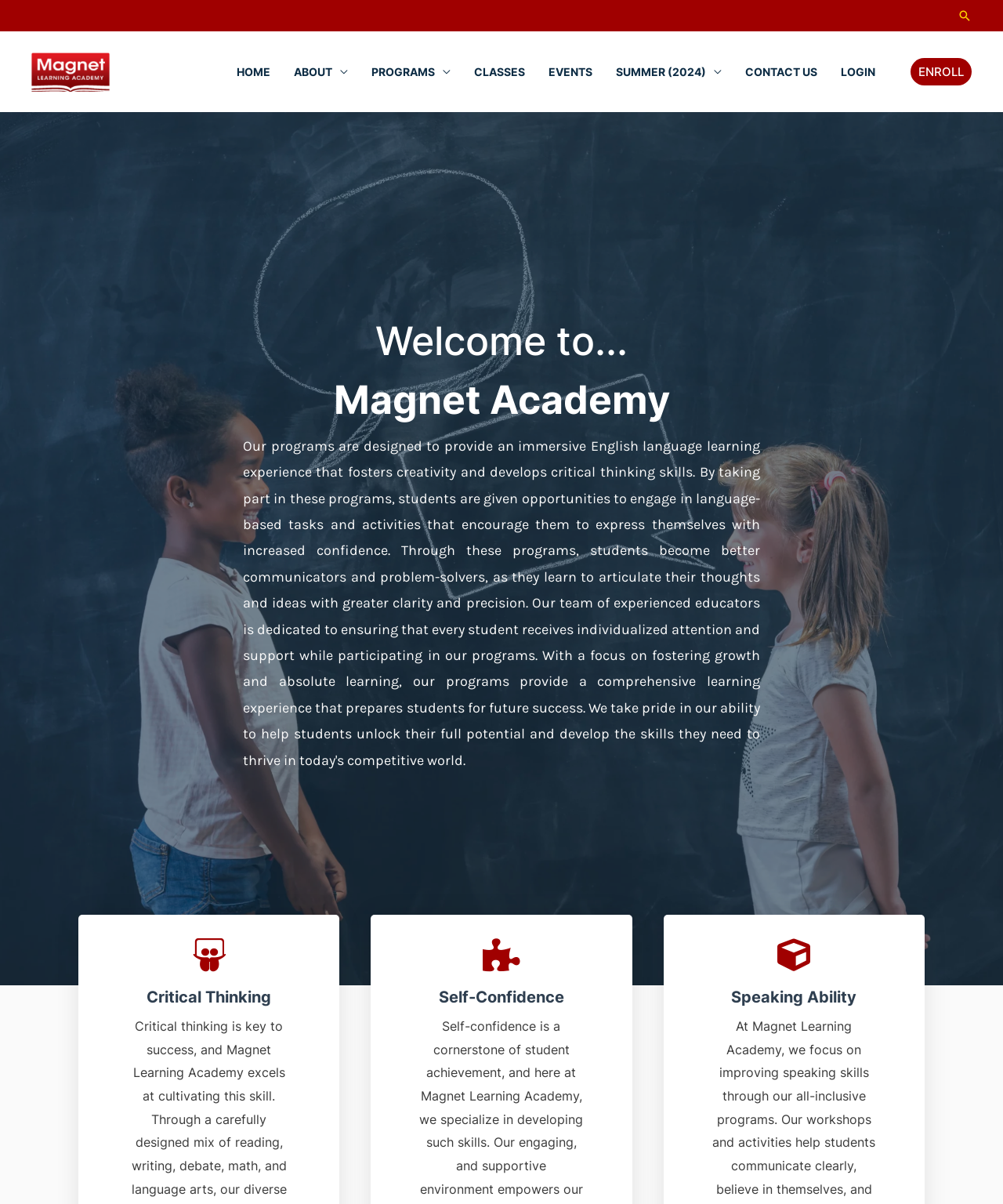Please find the bounding box for the following UI element description. Provide the coordinates in (top-left x, top-left y, bottom-right x, bottom-right y) format, with values between 0 and 1: alt="Magnet Learning Academy"

[0.031, 0.052, 0.109, 0.065]